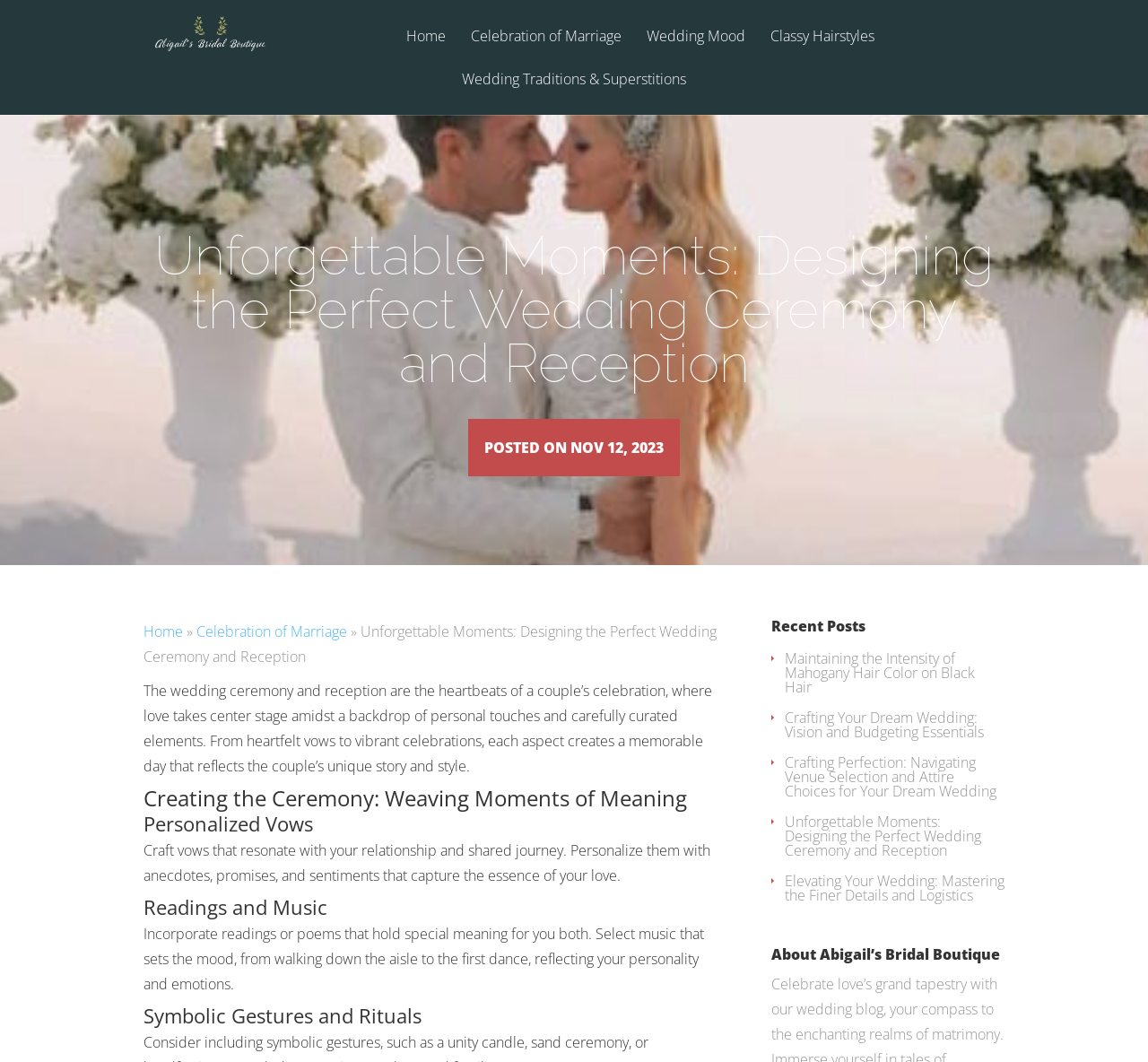Determine the bounding box coordinates of the target area to click to execute the following instruction: "Learn about 'Classy Hairstyles'."

[0.662, 0.027, 0.771, 0.068]